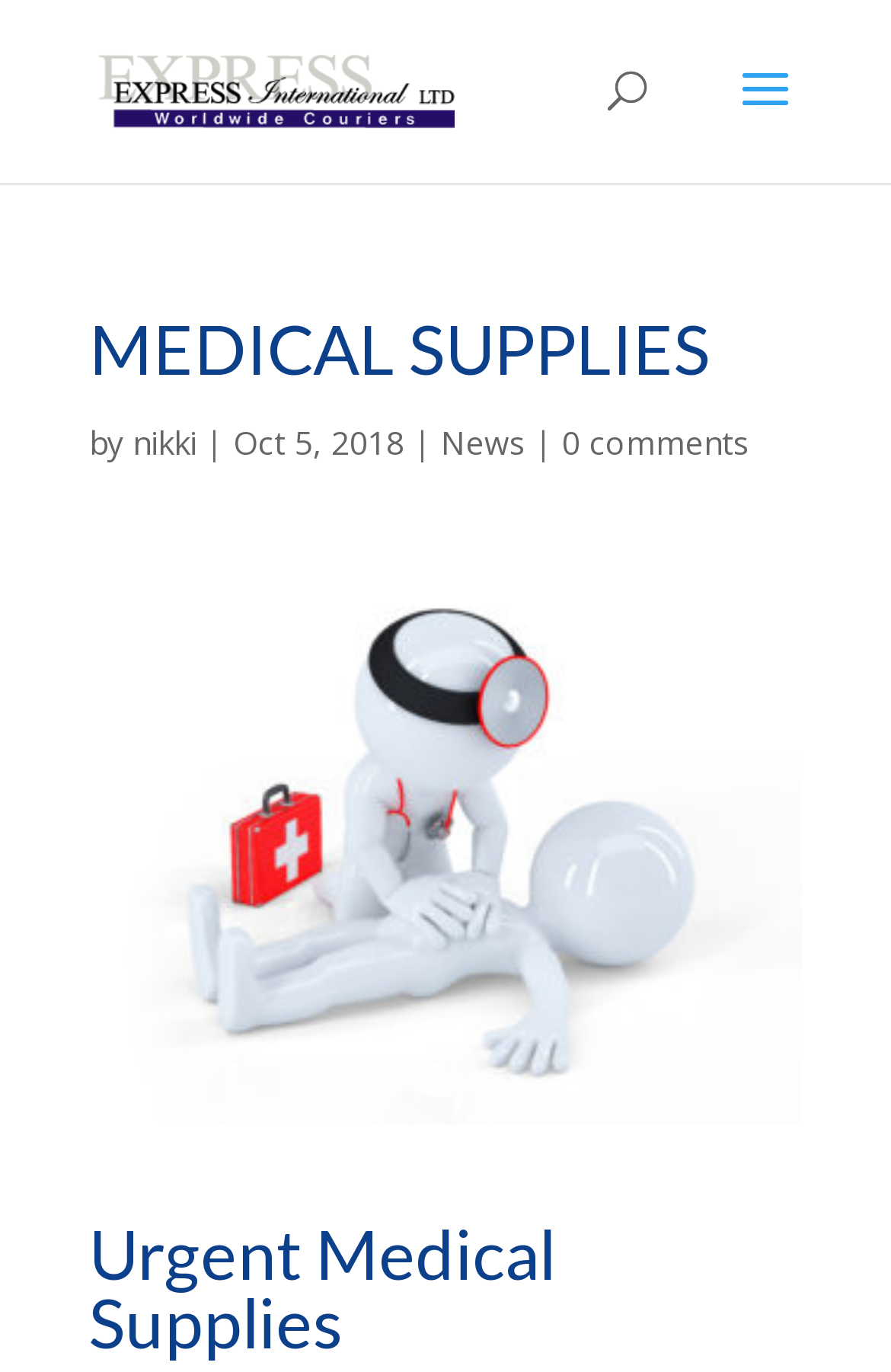Given the webpage screenshot and the description, determine the bounding box coordinates (top-left x, top-left y, bottom-right x, bottom-right y) that define the location of the UI element matching this description: nikki

[0.149, 0.306, 0.221, 0.338]